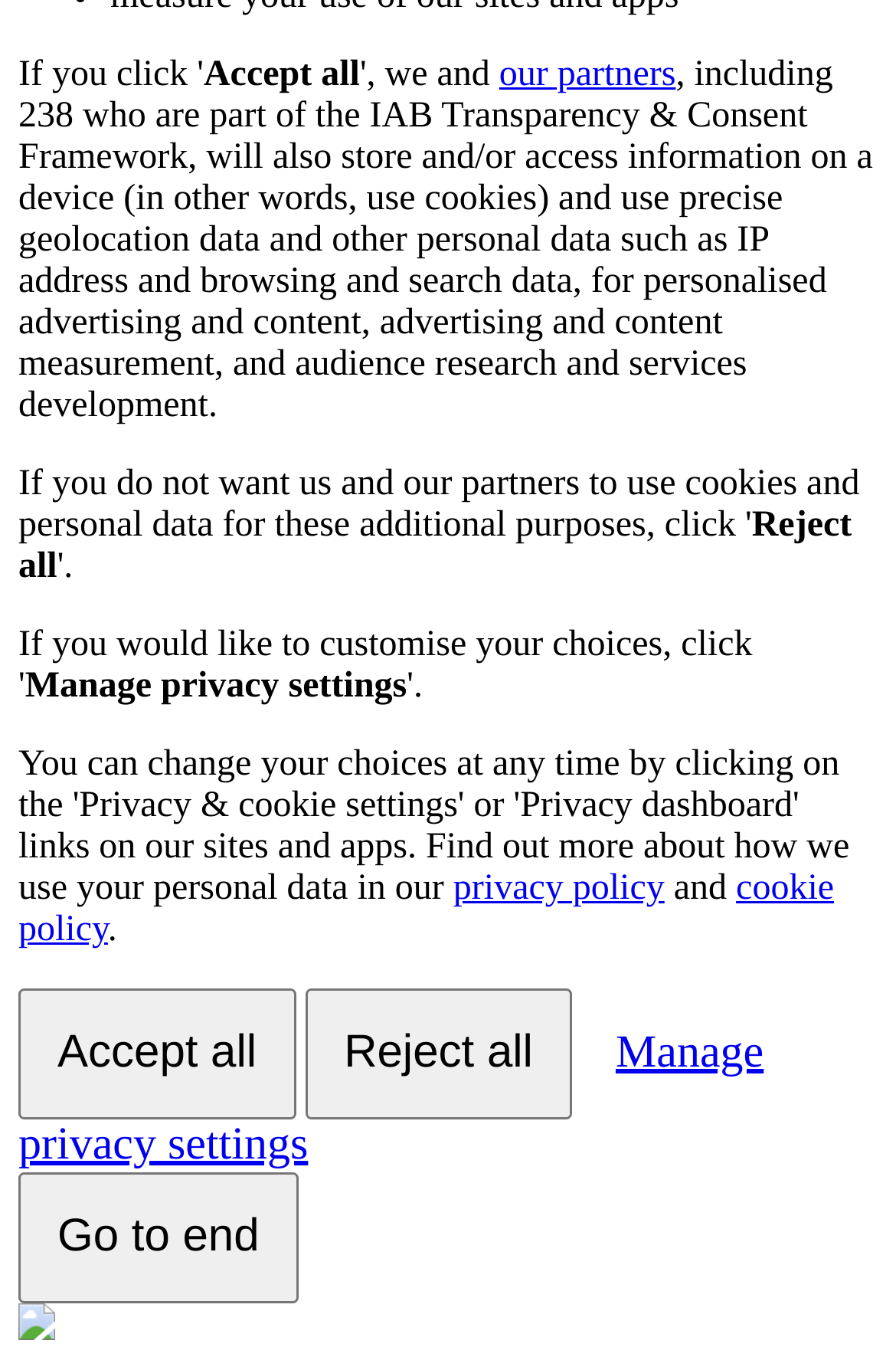Using the provided element description: "privacy policy", identify the bounding box coordinates. The coordinates should be four floats between 0 and 1 in the order [left, top, right, bottom].

[0.506, 0.634, 0.742, 0.663]